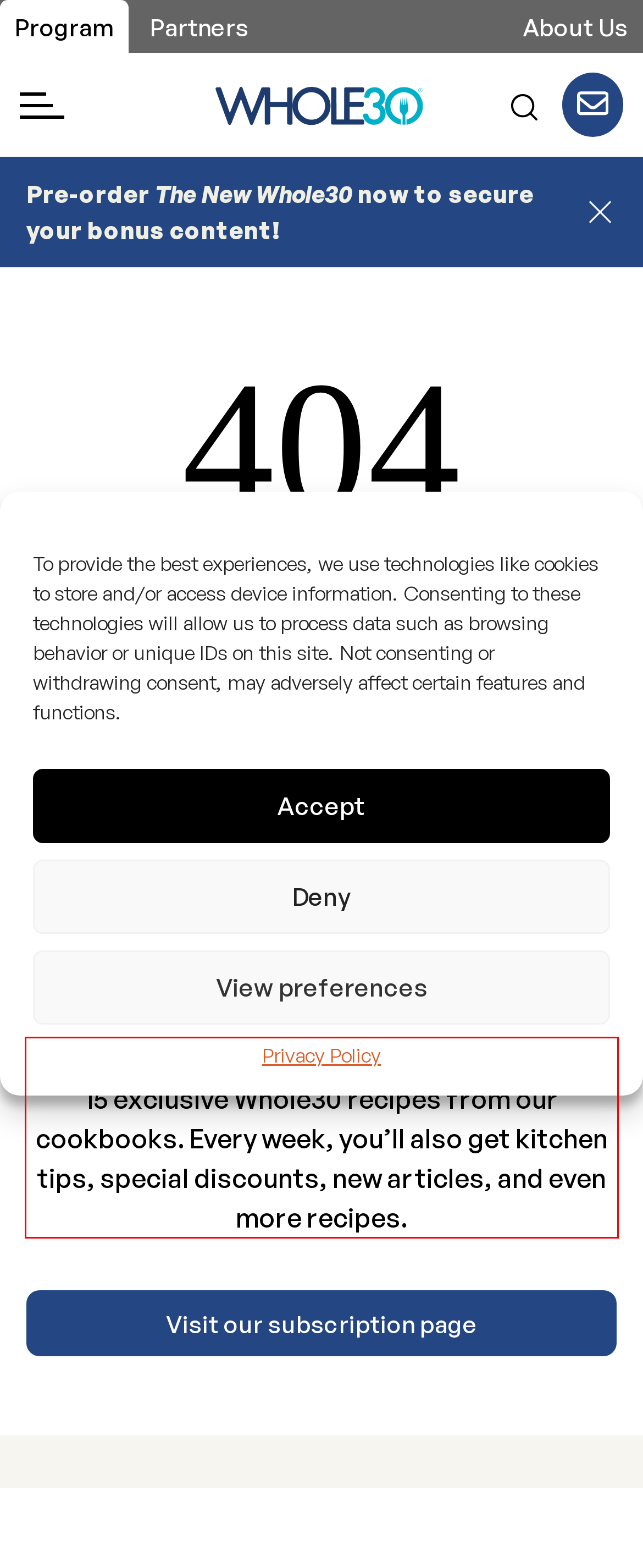From the provided screenshot, extract the text content that is enclosed within the red bounding box.

Sign up for Whole30 emails and we’ll send you 15 exclusive Whole30 recipes from our cookbooks. Every week, you’ll also get kitchen tips, special discounts, new articles, and even more recipes.